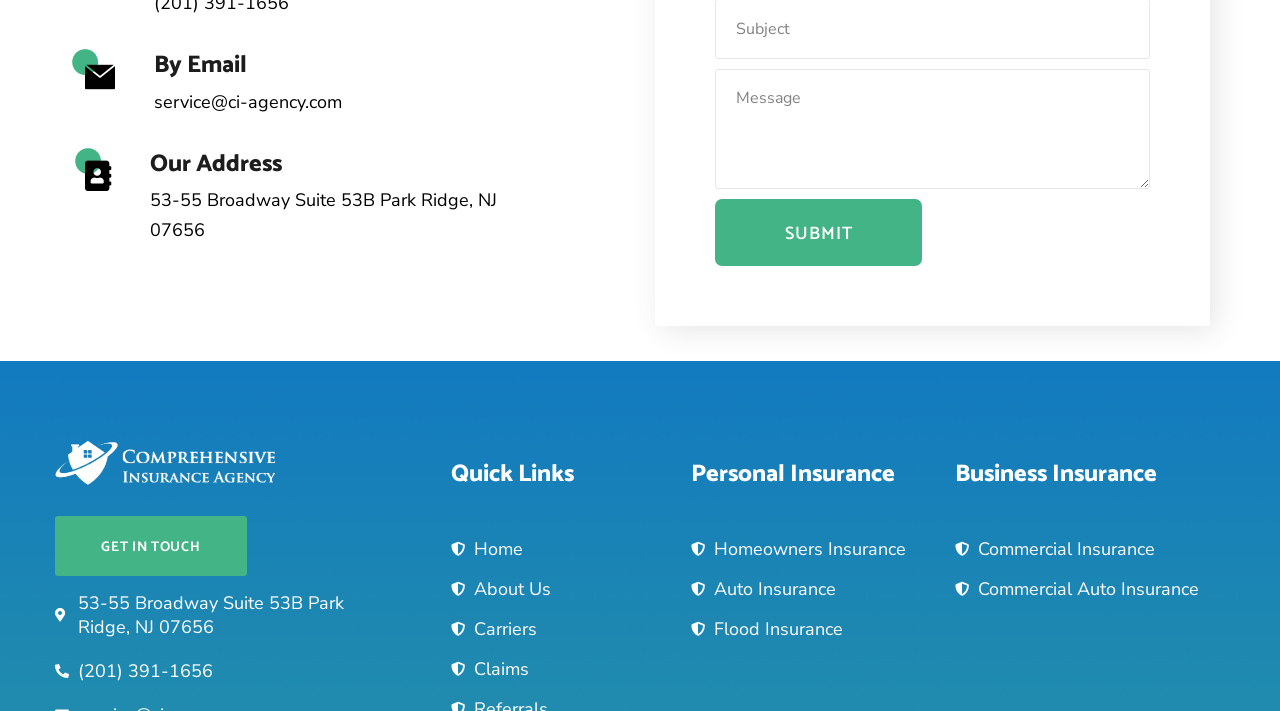Please identify the coordinates of the bounding box that should be clicked to fulfill this instruction: "Click the GET IN TOUCH button".

[0.043, 0.726, 0.193, 0.81]